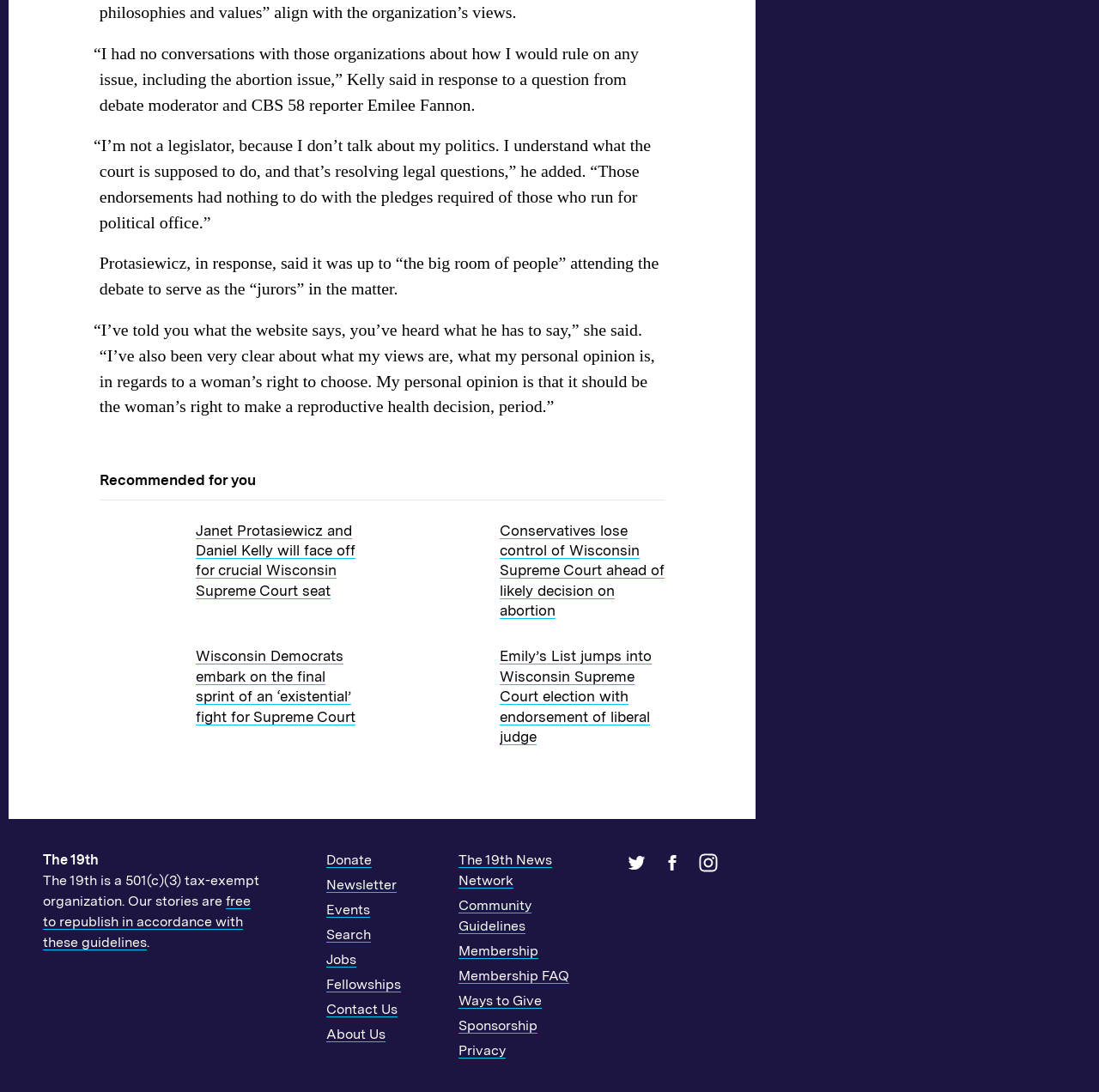Kindly provide the bounding box coordinates of the section you need to click on to fulfill the given instruction: "Donate to The 19th".

[0.297, 0.78, 0.338, 0.795]